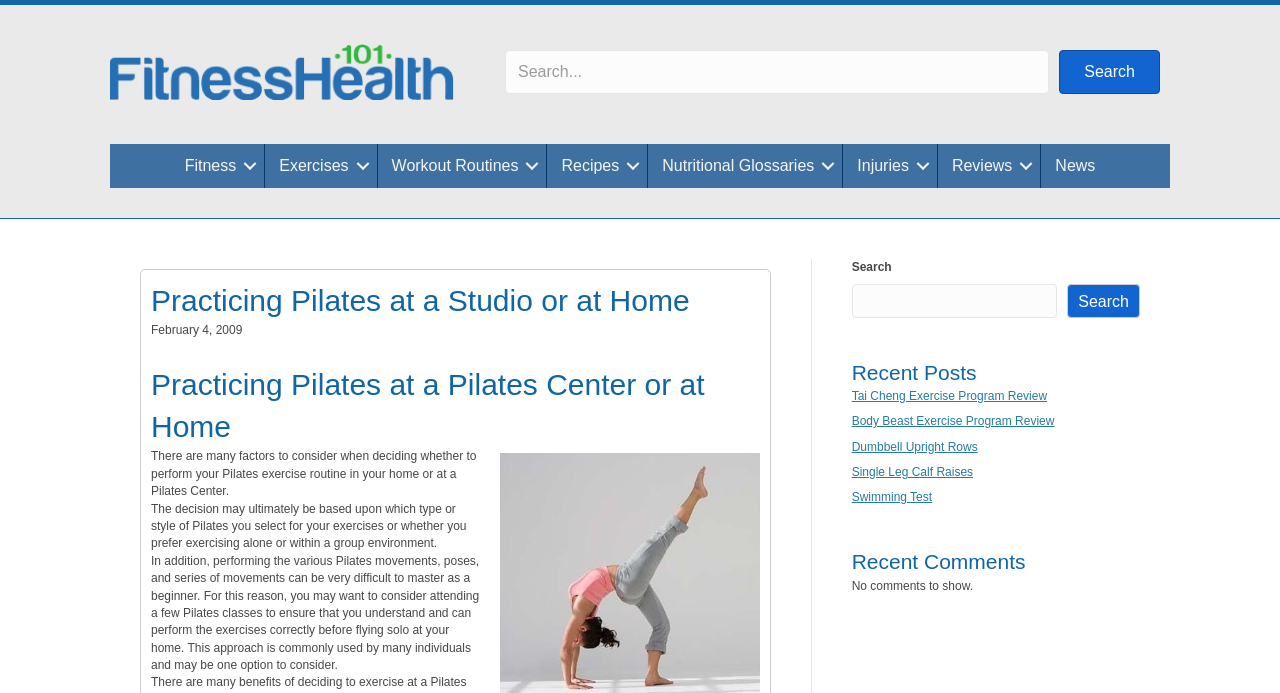Provide a short answer using a single word or phrase for the following question: 
What type of Pilates exercises are mentioned in the webpage?

None specifically